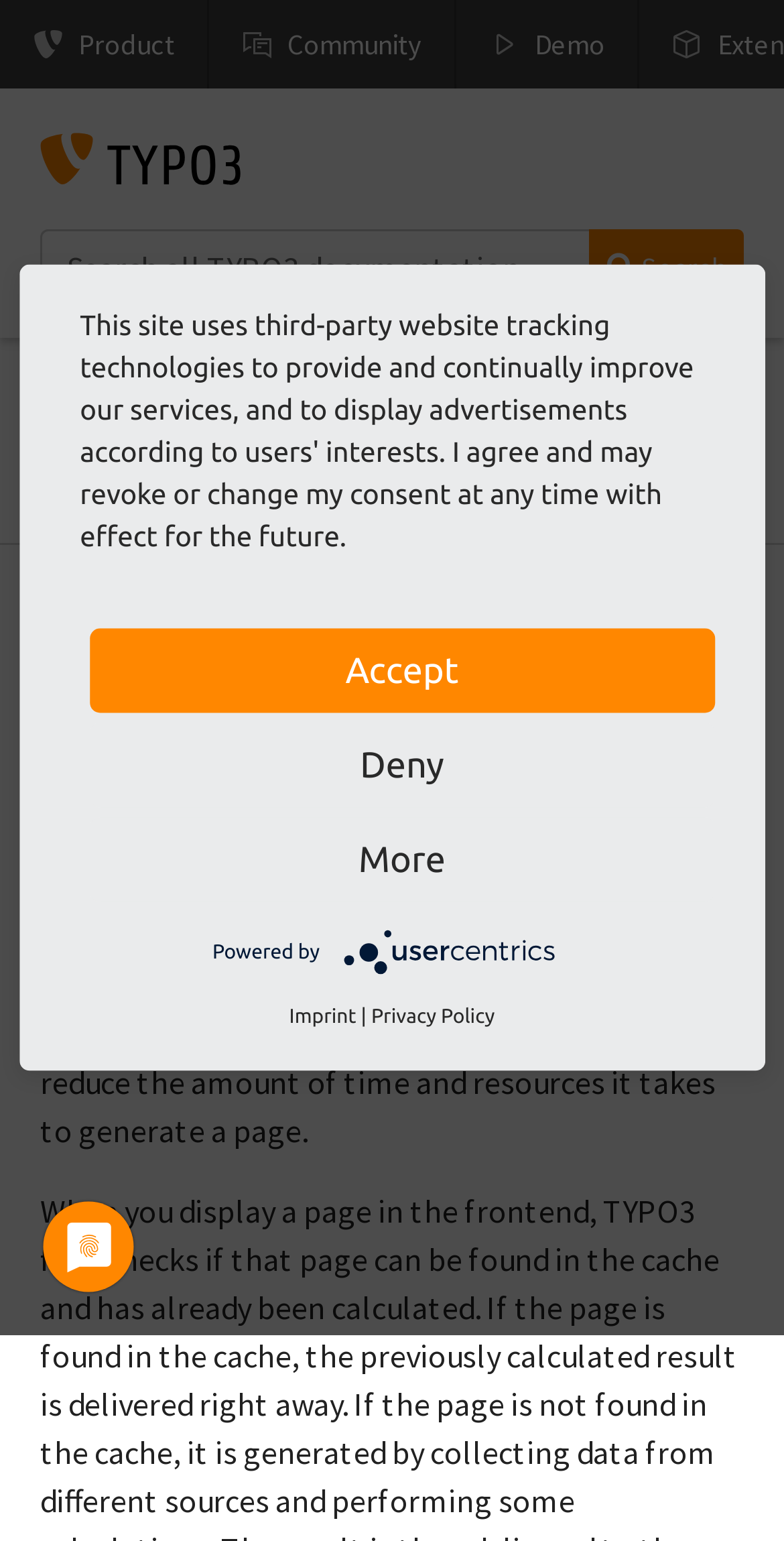Please provide the bounding box coordinates for the UI element as described: "Learn more". The coordinates must be four floats between 0 and 1, represented as [left, top, right, bottom].

None